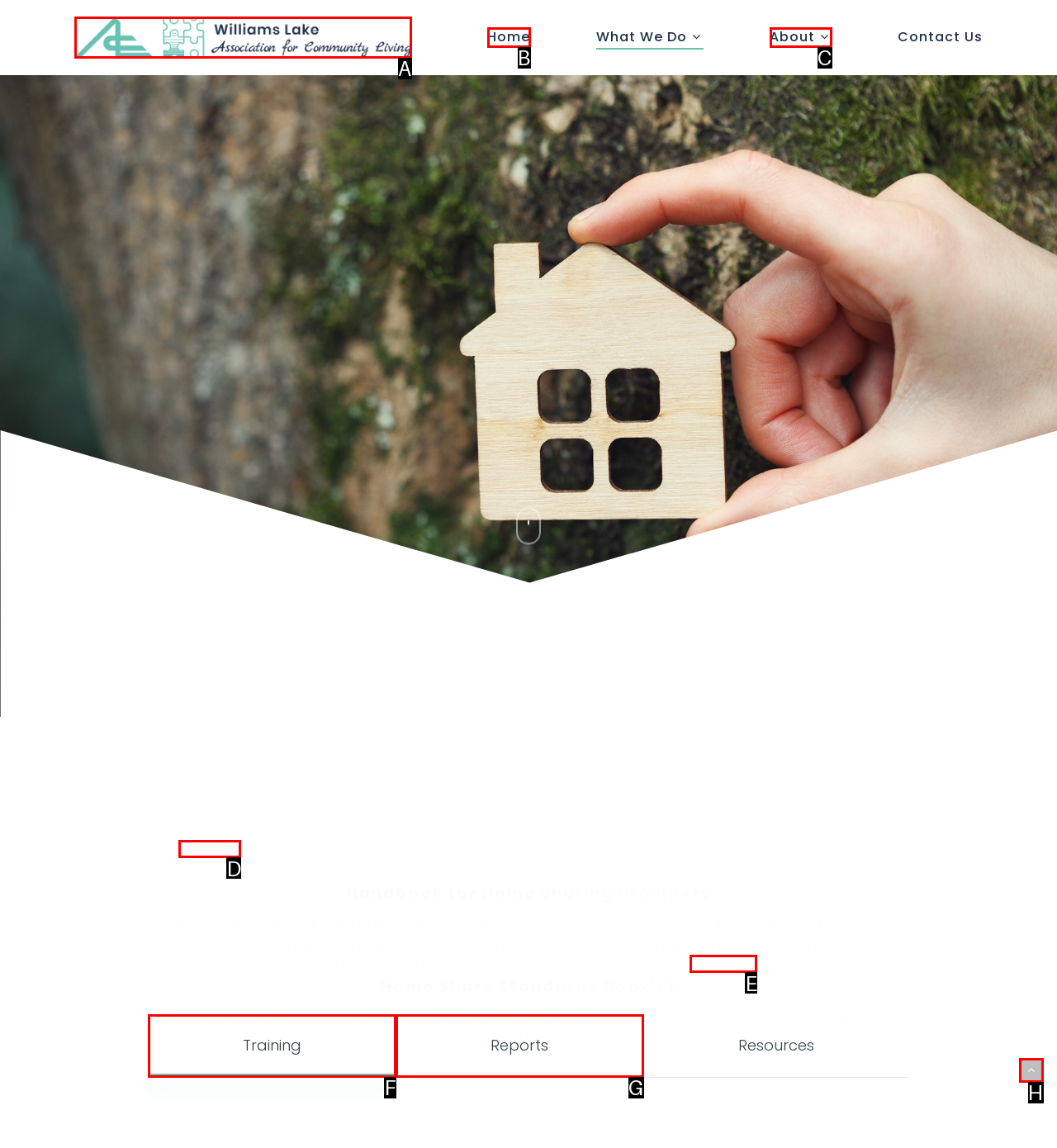Identify the option that corresponds to: Home
Respond with the corresponding letter from the choices provided.

B